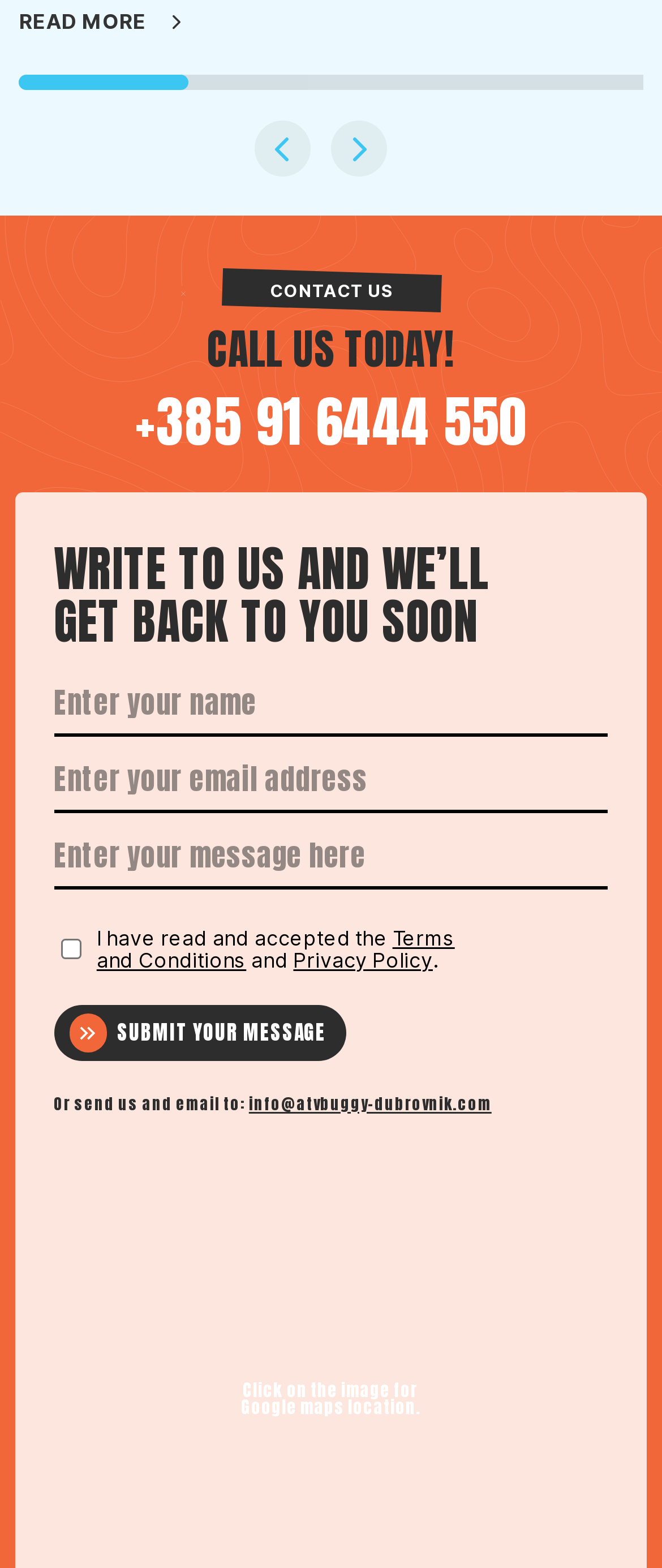Please find and report the bounding box coordinates of the element to click in order to perform the following action: "Click the CONTACT US button". The coordinates should be expressed as four float numbers between 0 and 1, in the format [left, top, right, bottom].

[0.407, 0.181, 0.593, 0.188]